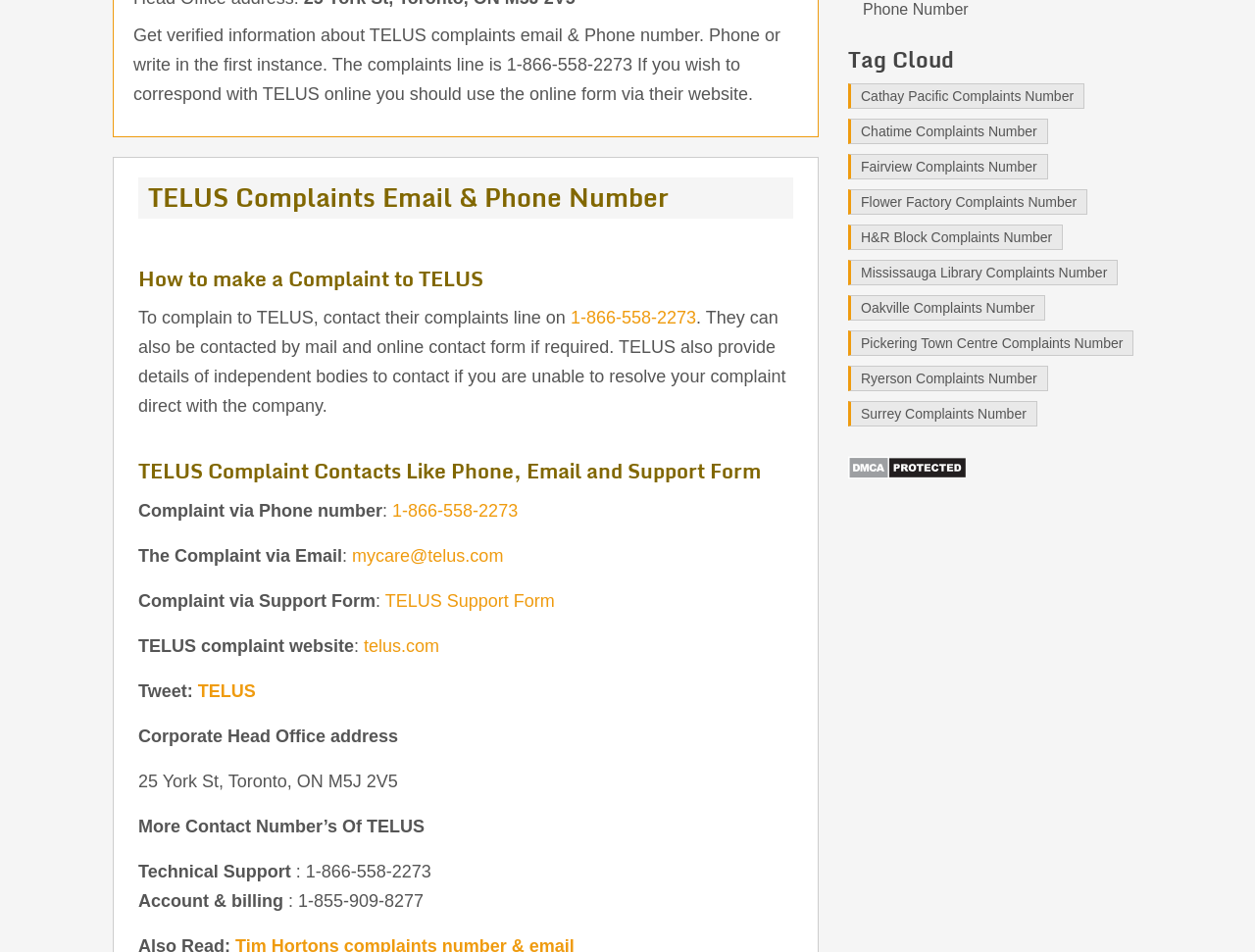Using the provided element description "mycare@telus.com", determine the bounding box coordinates of the UI element.

[0.281, 0.574, 0.401, 0.594]